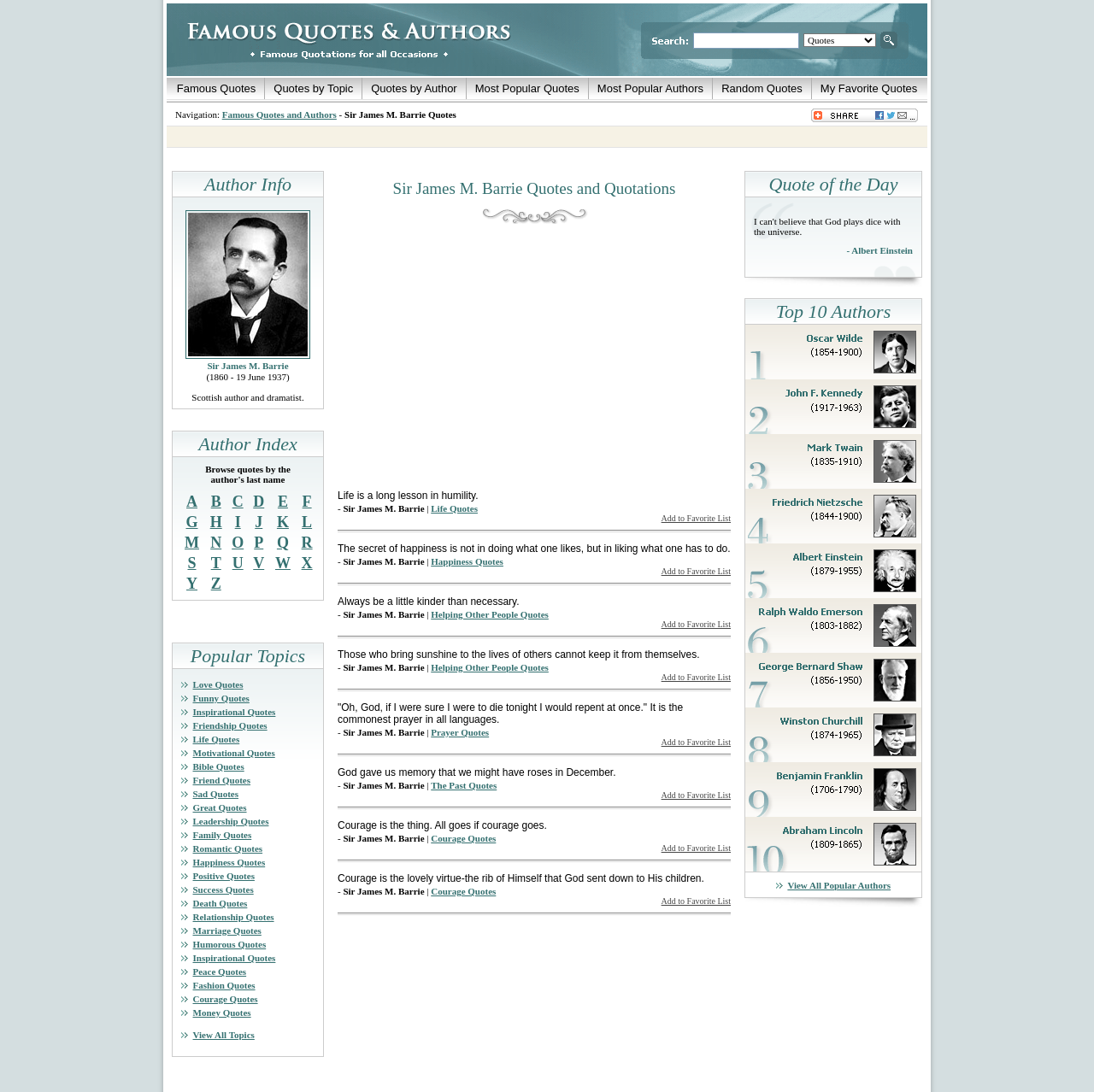Summarize the webpage in an elaborate manner.

This webpage is dedicated to Sir James M. Barrie Quotes. At the top, there is a small image and a layout table with a quote submission form, consisting of a textbox, a combobox, and a submit button. 

Below the submission form, there is a navigation menu with links to various quote categories, including Famous Quotes, Quotes by Topic, Quotes by Author, Most Popular Quotes, Most Popular Authors, Random Quotes, and My Favorite Quotes. Each link is separated by a small image.

Further down, there is a section with a heading "Navigation: Famous Quotes and Authors" and a link to "Famous Quotes and Authors". Next to it, there is a "Bookmark and Share" link with a small image.

The main content of the webpage is a table displaying information about Sir James M. Barrie, including a brief biography and an author index. The biography is accompanied by an image of the author. The author index allows users to browse quotes by the author's last name, with links to each letter of the alphabet.

There are several empty layout tables and rows scattered throughout the webpage, which do not contain any visible content.